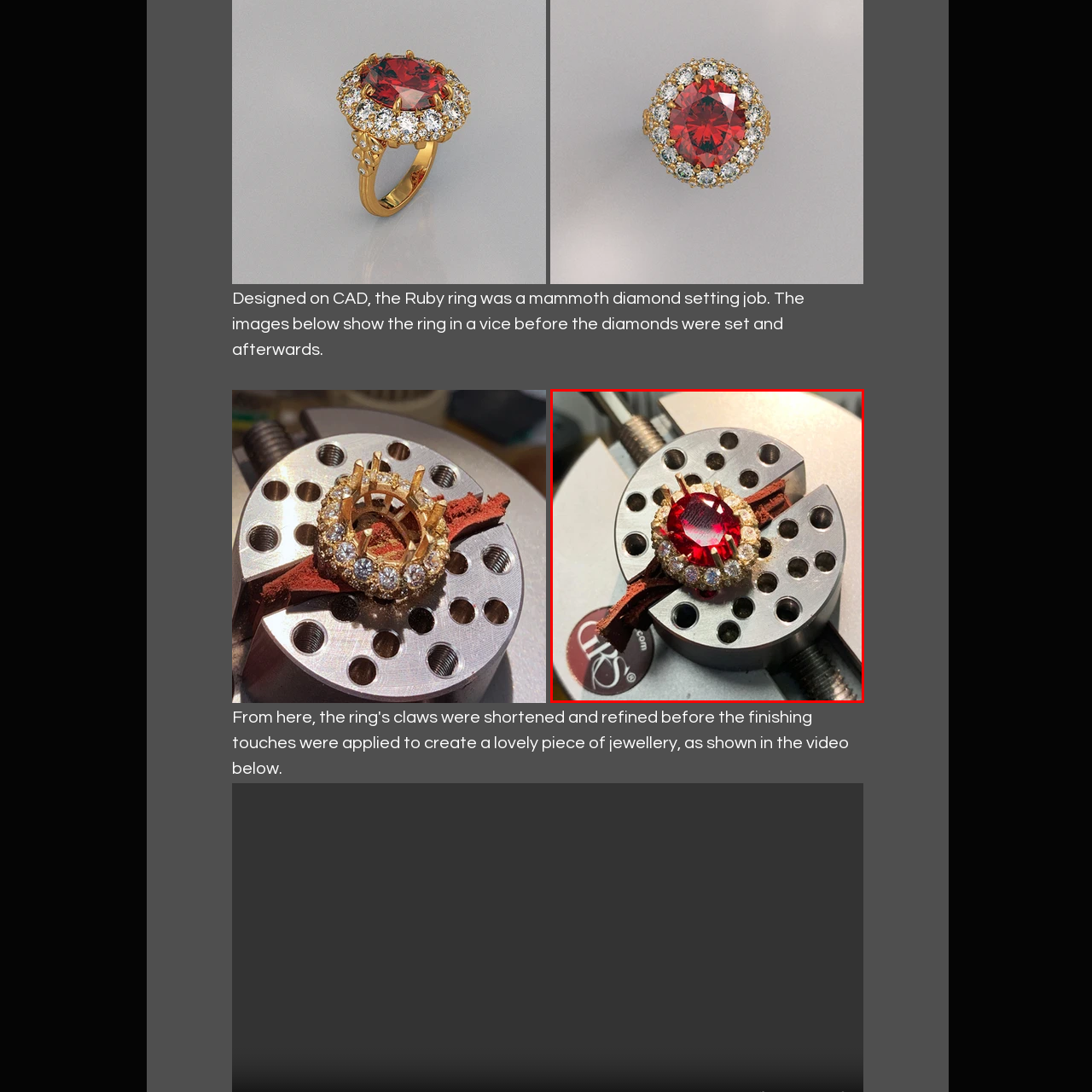What surrounds the ruby?
Pay attention to the image within the red bounding box and answer using just one word or a concise phrase.

Sparkling diamonds